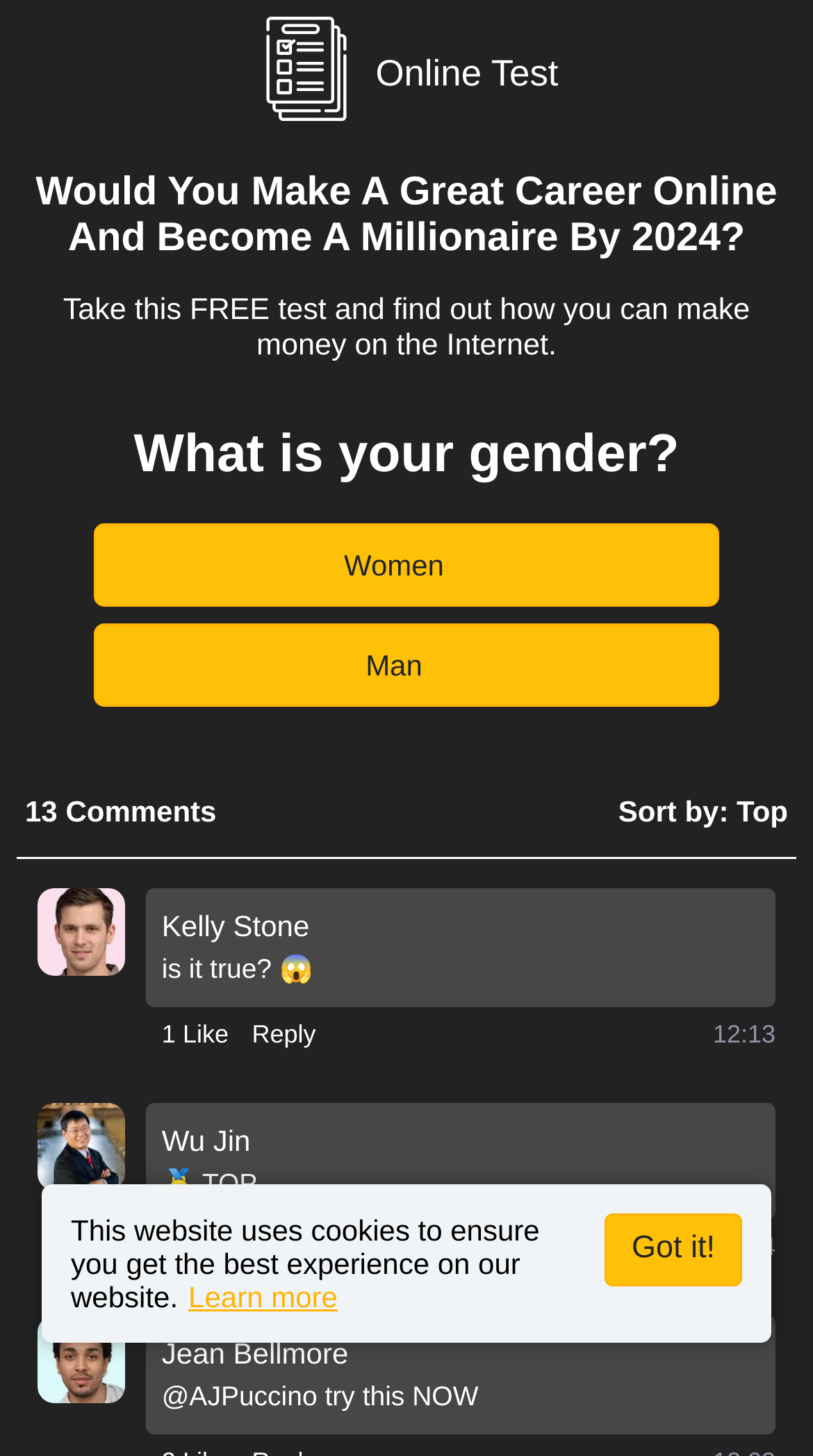Identify the first-level heading on the webpage and generate its text content.

Would You Make A Great Career Online And Become A Millionaire By 2024?